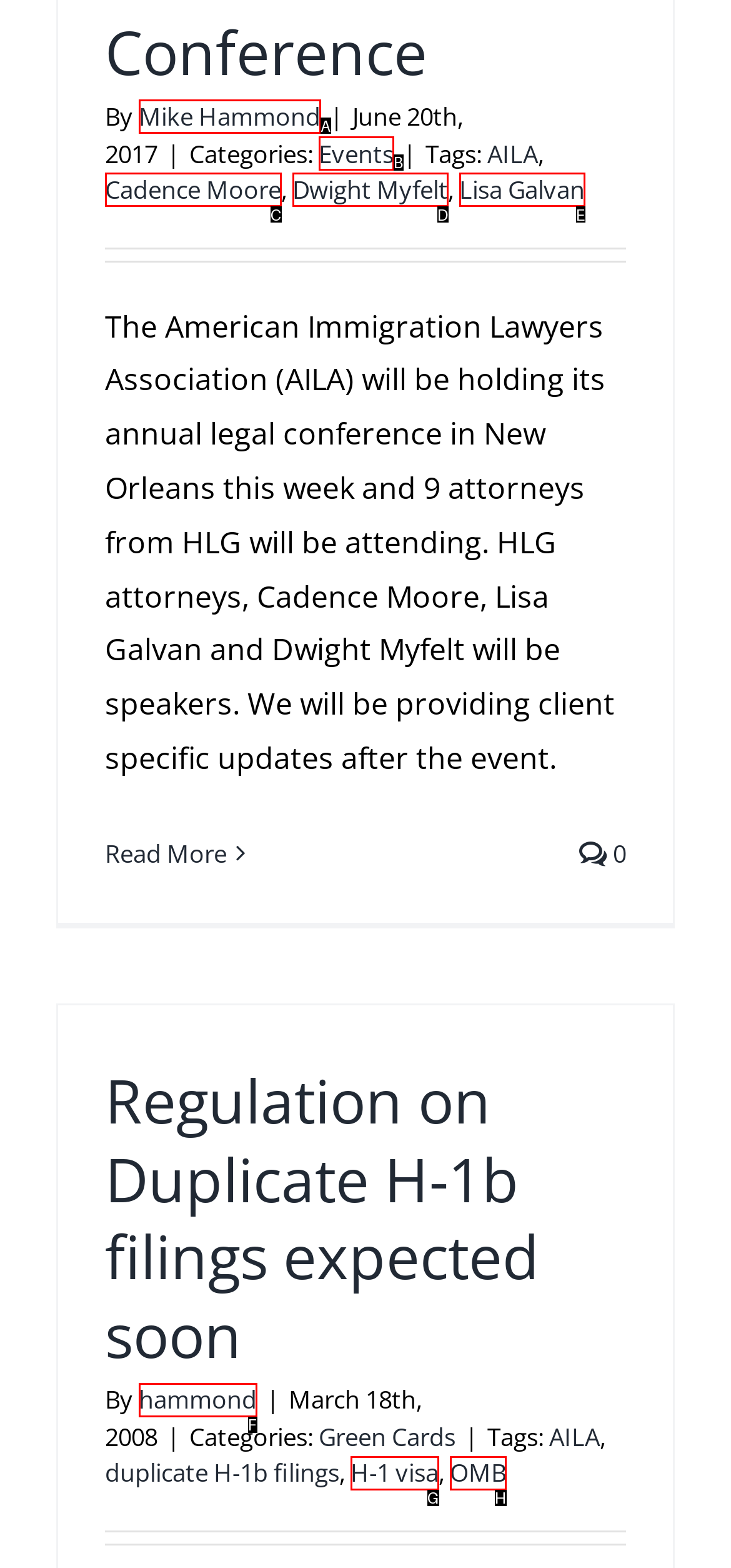Determine which option matches the element description: Dwight Myfelt
Answer using the letter of the correct option.

D